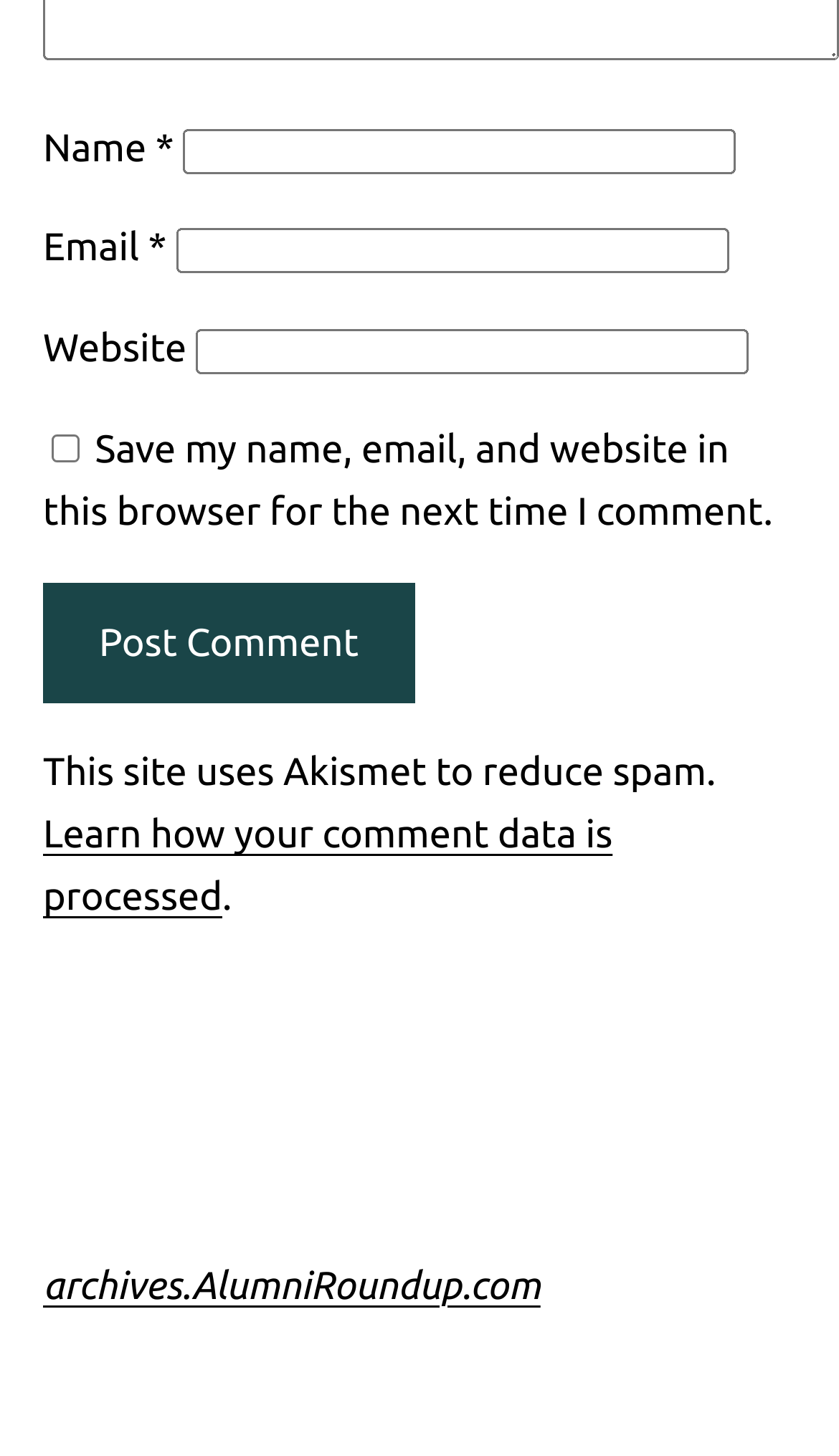What is the purpose of the link 'Learn how your comment data is processed'?
Please answer the question as detailed as possible.

The link 'Learn how your comment data is processed' is likely used to provide information to users about how their comment data is processed, possibly in relation to the Akismet spam reduction system mentioned above it.